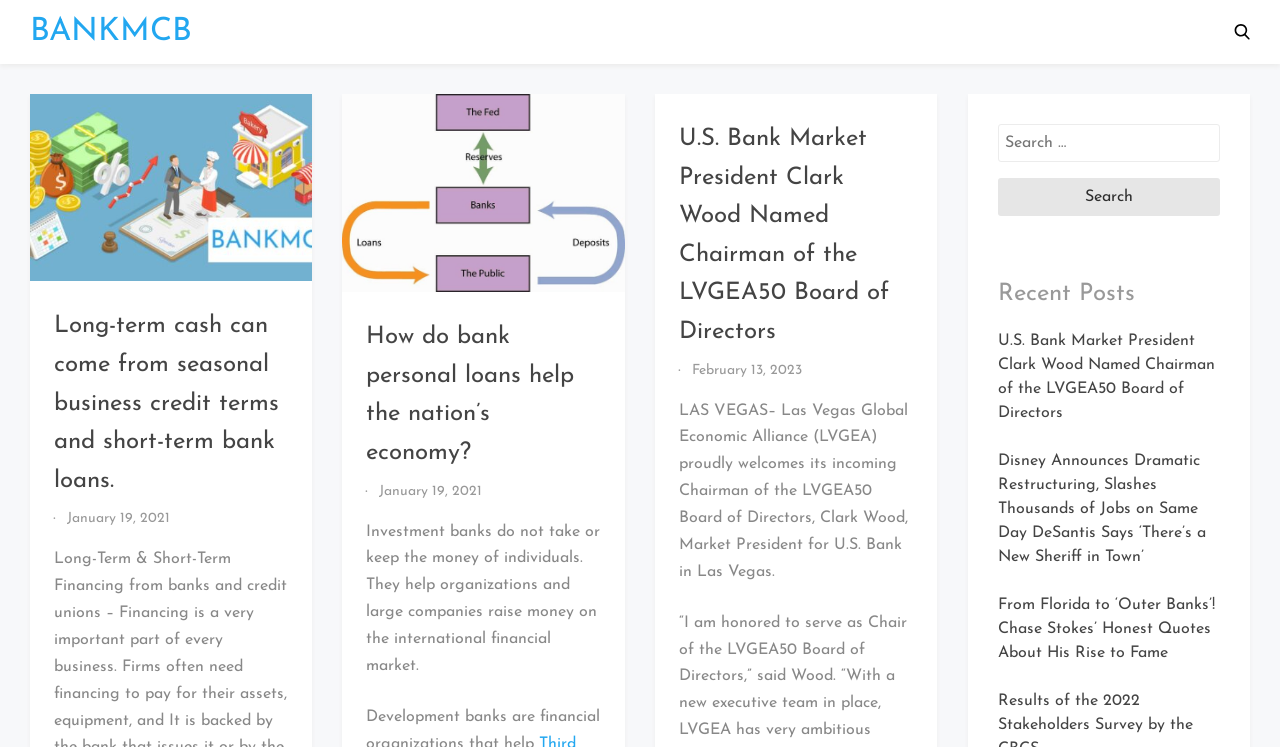Detail the webpage's structure and highlights in your description.

The webpage appears to be a news or blog website, with a focus on banking and finance. At the top, there is a heading that reads "BANKMCB" and a search button located at the top right corner. 

Below the heading, there are four main sections of content. The first section discusses long-term cash and short-term bank loans, with a link to read more. The second section explores how bank personal loans help the nation's economy, also with a link to read more. 

The third section appears to be a news article about U.S. Bank Market President Clark Wood being named Chairman of the LVGEA50 Board of Directors, with a link to the full article. Below this, there is a static text block that provides more information about the article.

The fourth section is a list of recent posts, with three links to different articles. The first article is about U.S. Bank Market President Clark Wood, the second is about Disney's restructuring, and the third is about Chase Stokes' rise to fame. 

There is also a search bar located at the bottom right corner of the page, with a button to submit the search query.